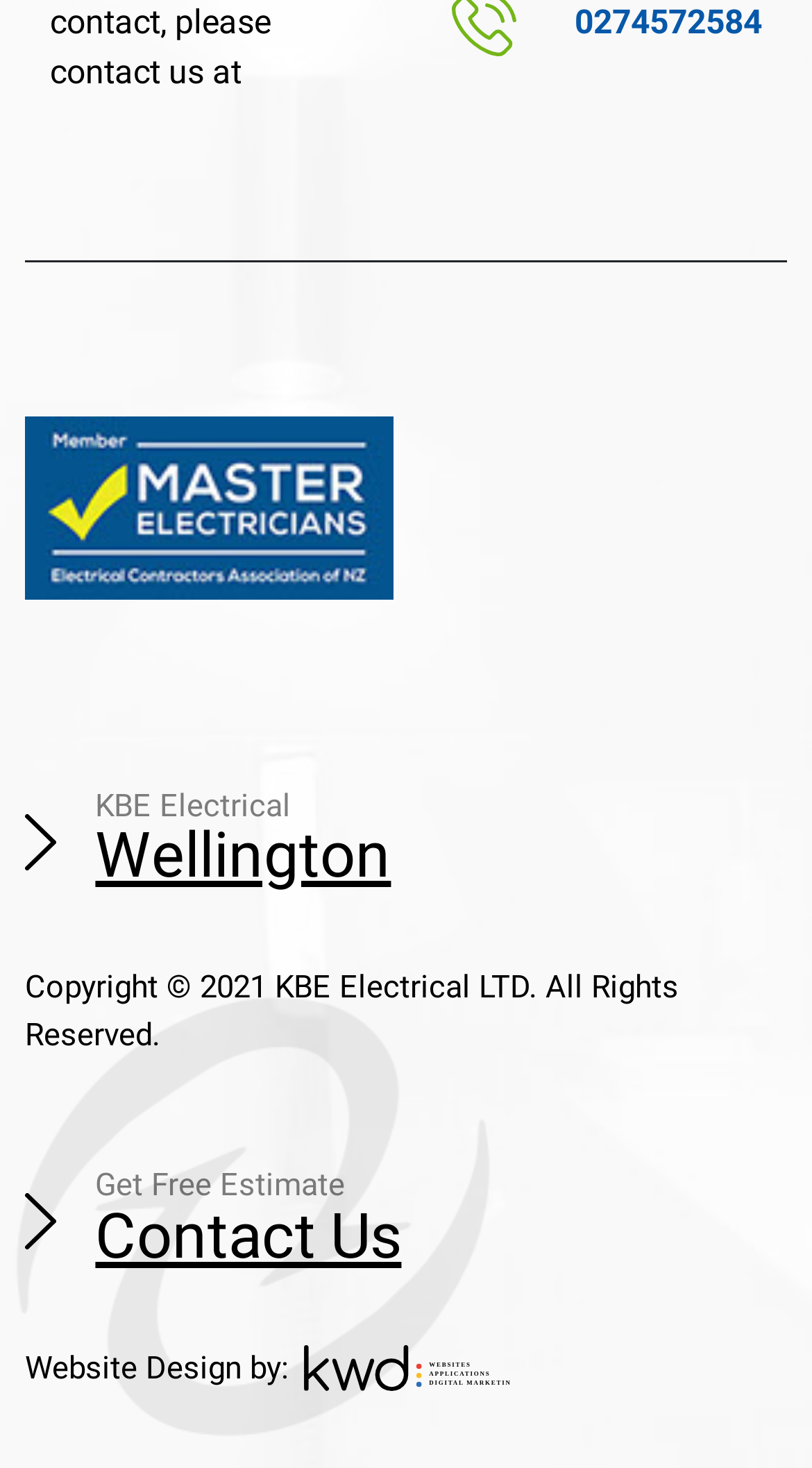Answer in one word or a short phrase: 
Who designed the website?

Not specified